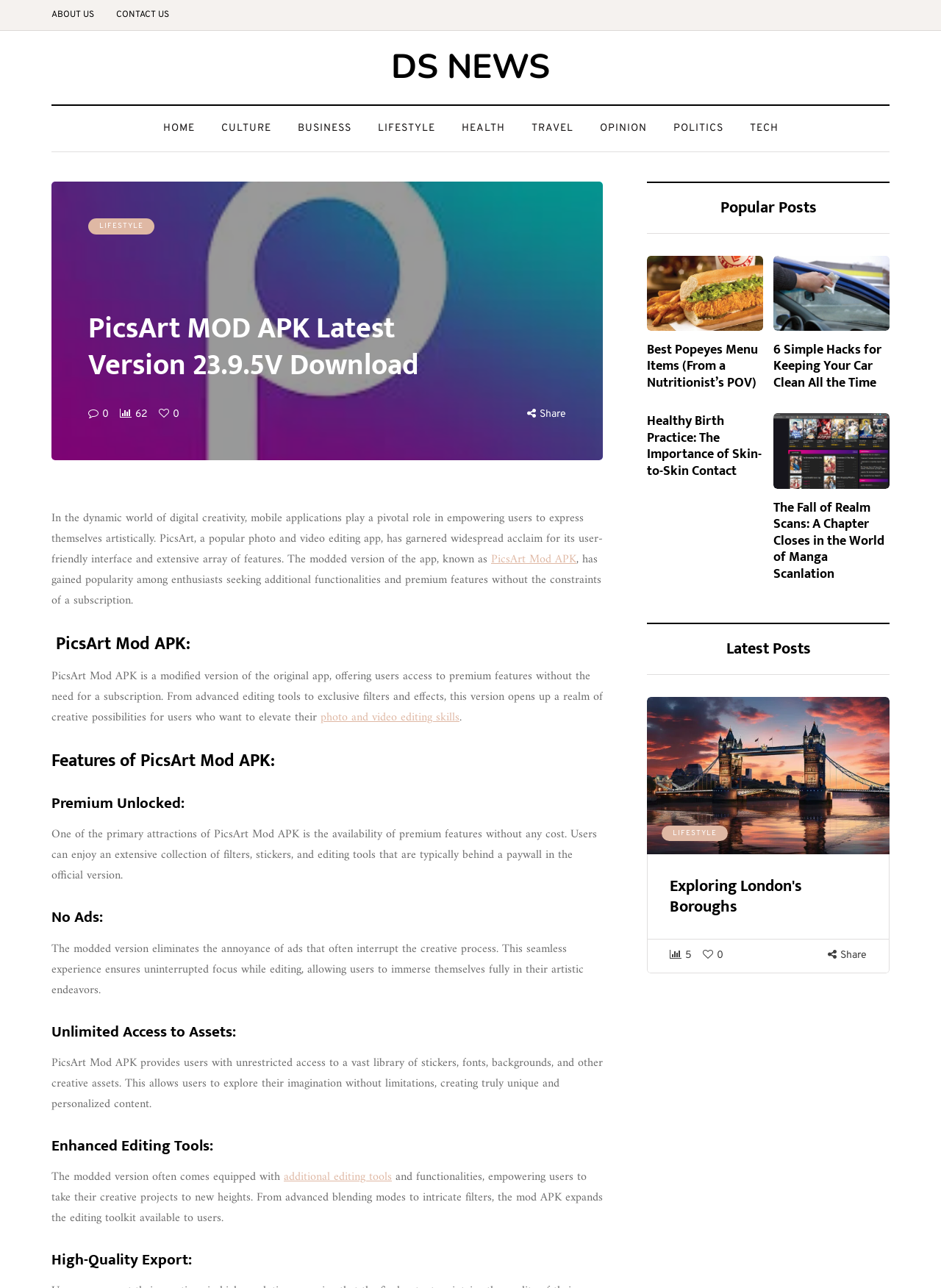What type of content is available on the webpage?
Refer to the image and provide a detailed answer to the question.

The webpage appears to be a blog or news website, with multiple headings and links to different articles. The headings 'Popular Posts' and 'Latest Posts' suggest that the webpage is displaying a collection of blog posts or articles.